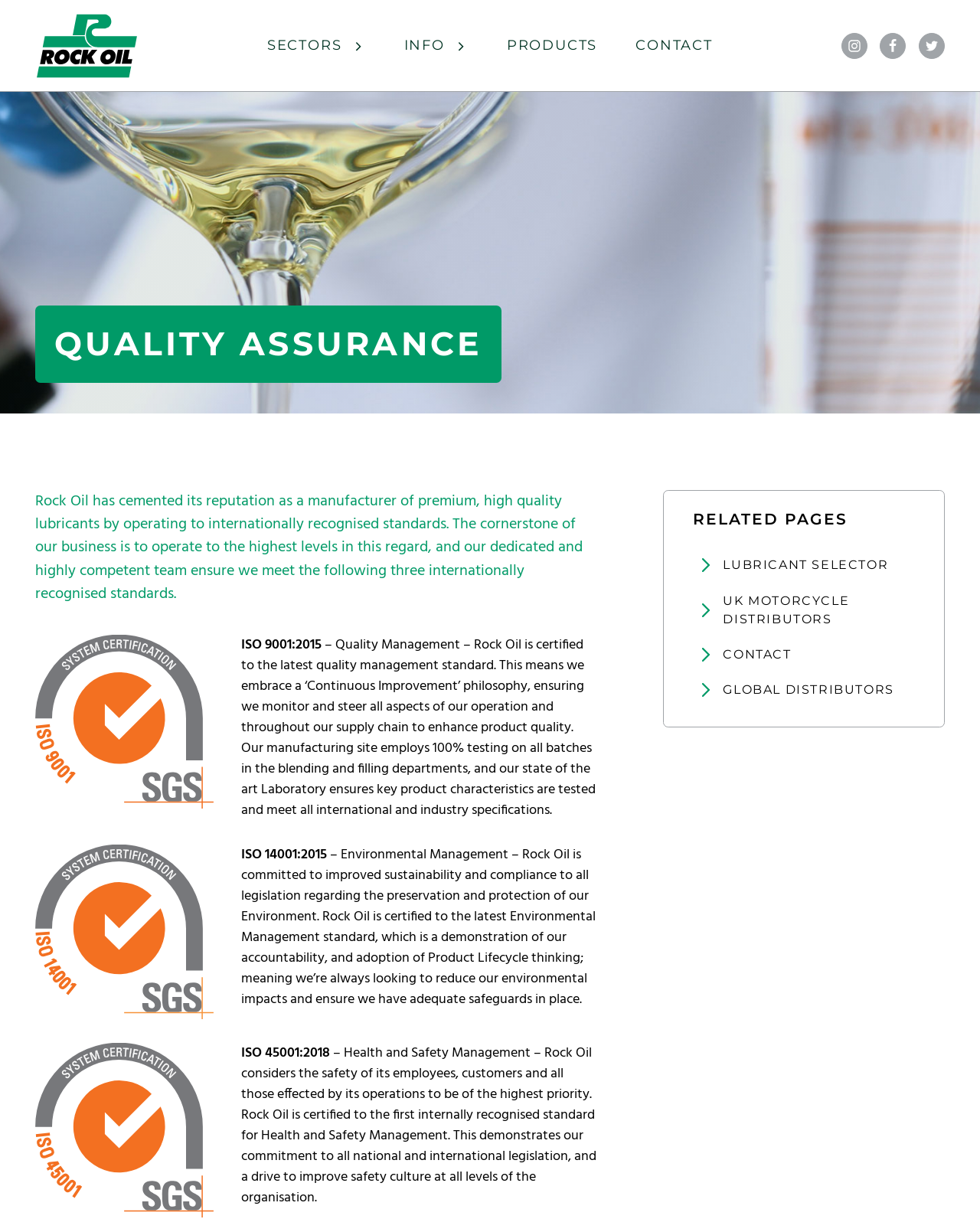Please determine the bounding box coordinates of the element's region to click in order to carry out the following instruction: "Click on LUBRICANT SELECTOR". The coordinates should be four float numbers between 0 and 1, i.e., [left, top, right, bottom].

[0.707, 0.449, 0.934, 0.478]